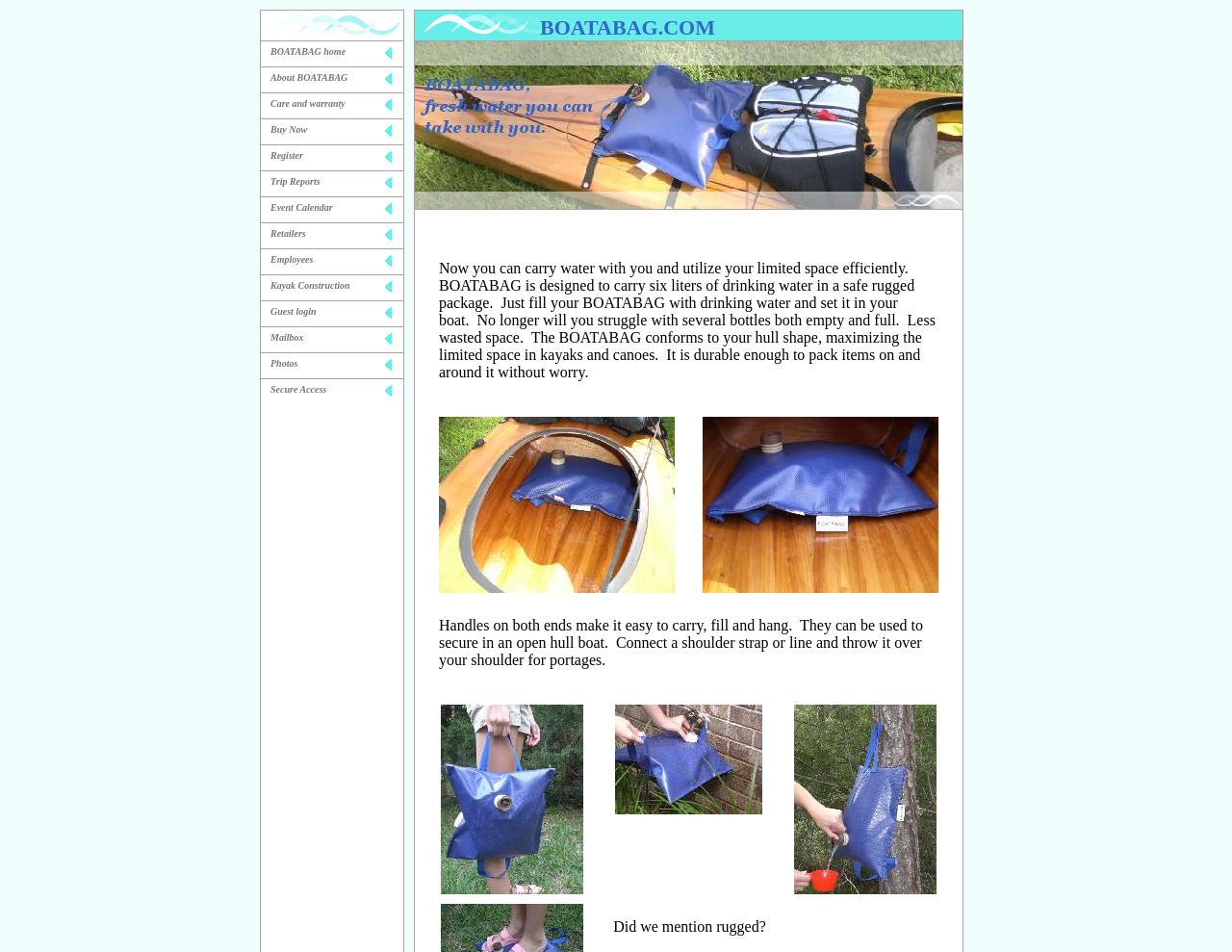Reply to the question below using a single word or brief phrase:
How can BOATABAG be carried during portages?

Using a shoulder strap